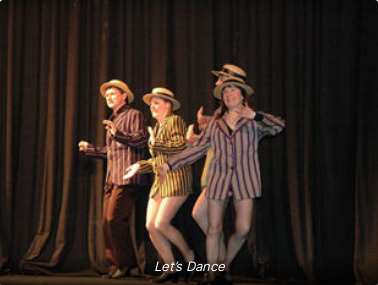Offer an in-depth caption of the image, mentioning all notable aspects.

In this lively scene from the production "Let's Dance," a group of performers showcases their energetic dance routine on stage. They are dressed in colorful, striped costumes and matching hats, capturing the essence of classic musical theater. The backdrop is dark, emphasizing the performers' vibrant outfits and movements as they engage in a coordinated dance, exuding charm and enthusiasm. The title "Let's Dance" is subtly displayed below the performers, inviting the audience to join in the celebration of rhythm and movement. This moment encapsulates the spirit of camaraderie and fun that characterizes the show.